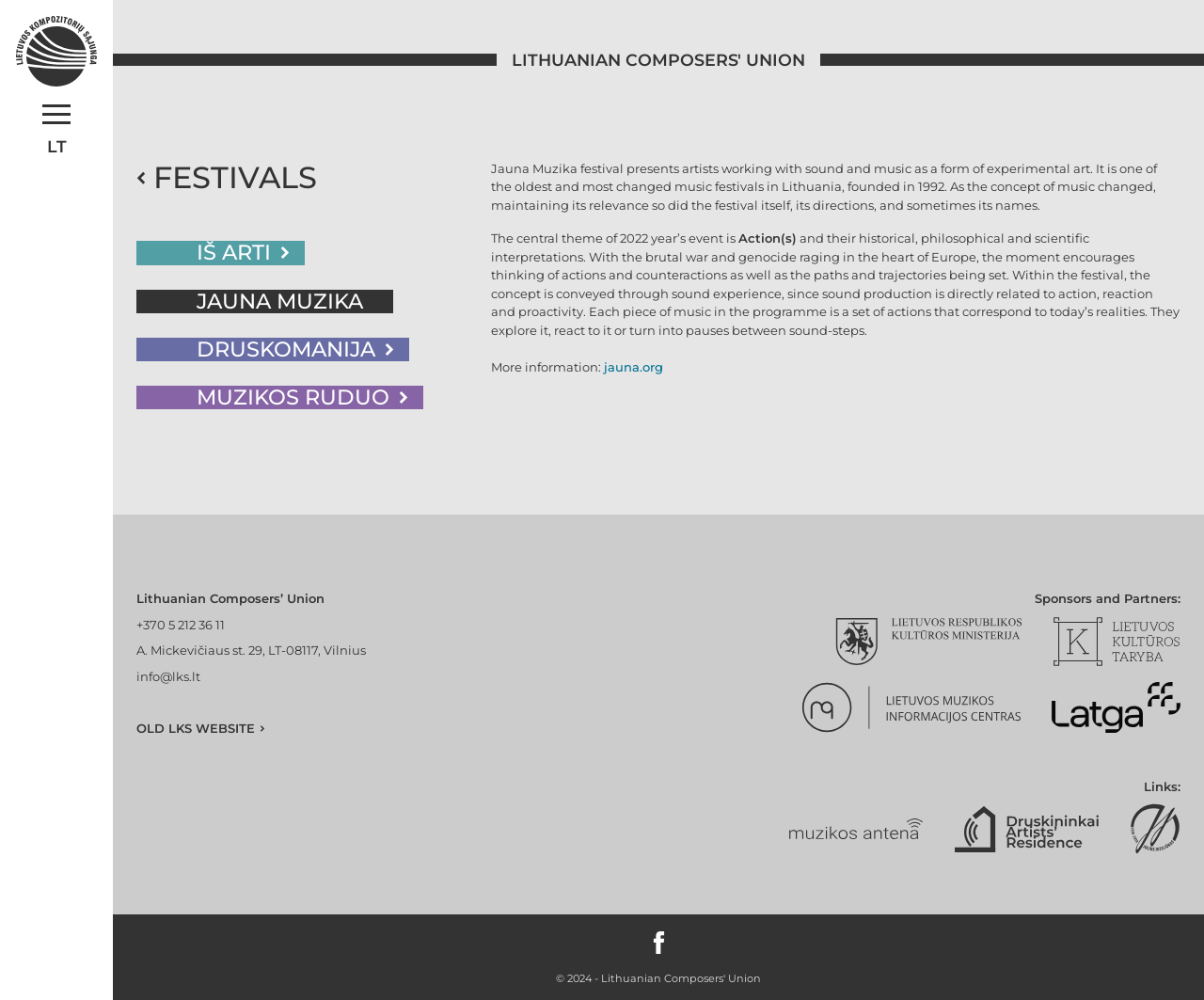Provide the bounding box coordinates of the HTML element described as: "Druskomanija". The bounding box coordinates should be four float numbers between 0 and 1, i.e., [left, top, right, bottom].

[0.113, 0.337, 0.34, 0.362]